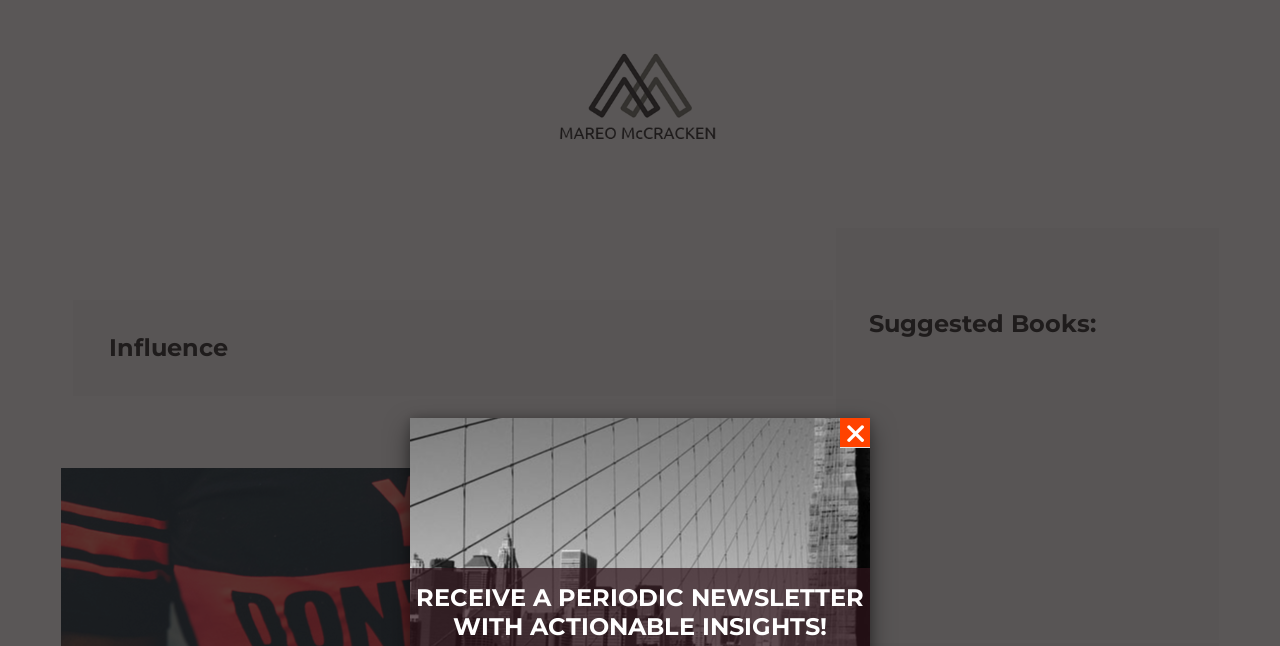What is the topic of the suggested books?
Please use the image to provide an in-depth answer to the question.

The webpage has a heading element with the text 'Suggested Books:' followed by an iframe element, and above that, there is a heading element with the text 'Influence', which suggests that the suggested books are related to the topic of influence.